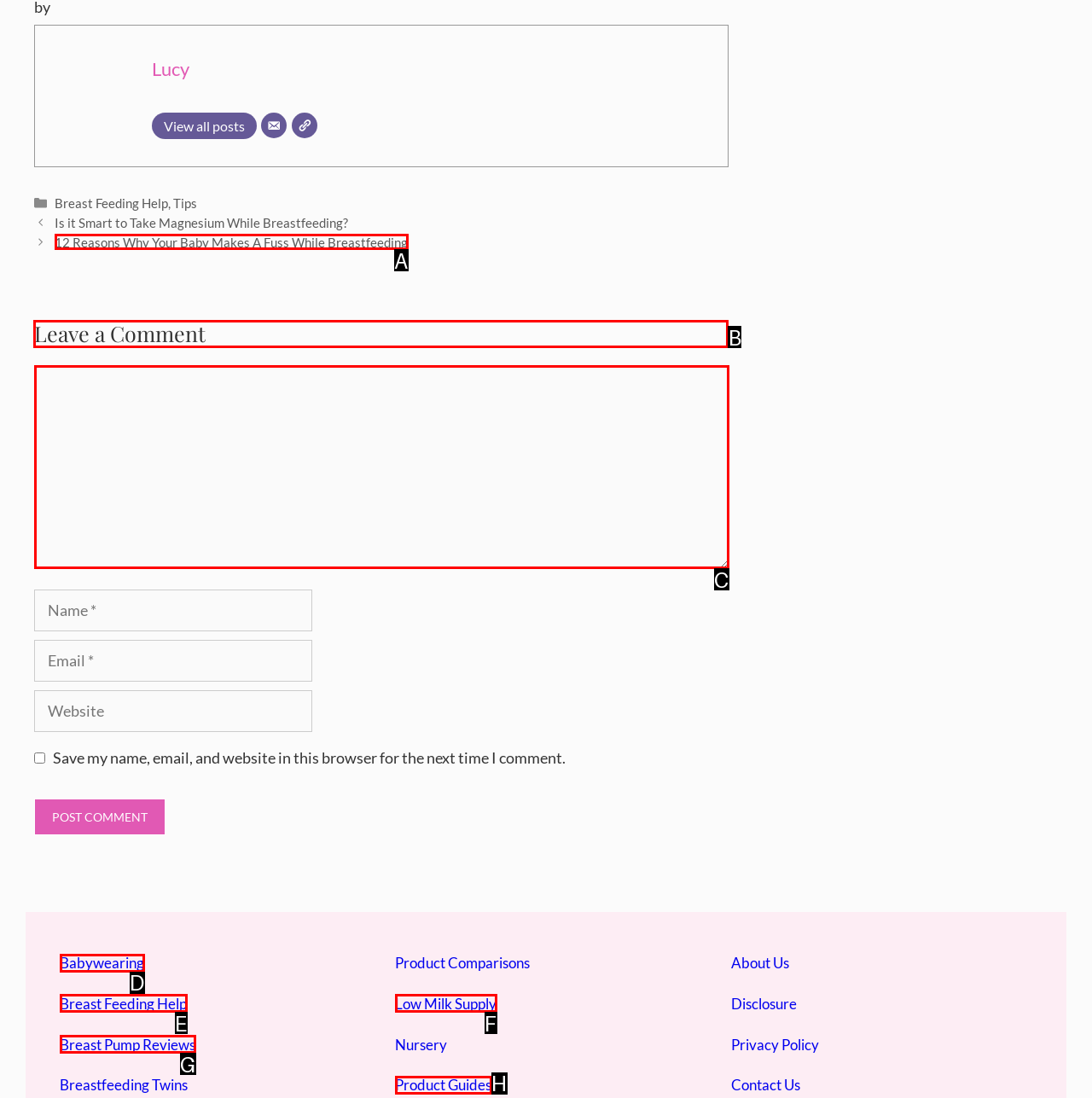Choose the letter of the option you need to click to Leave a comment. Answer with the letter only.

B